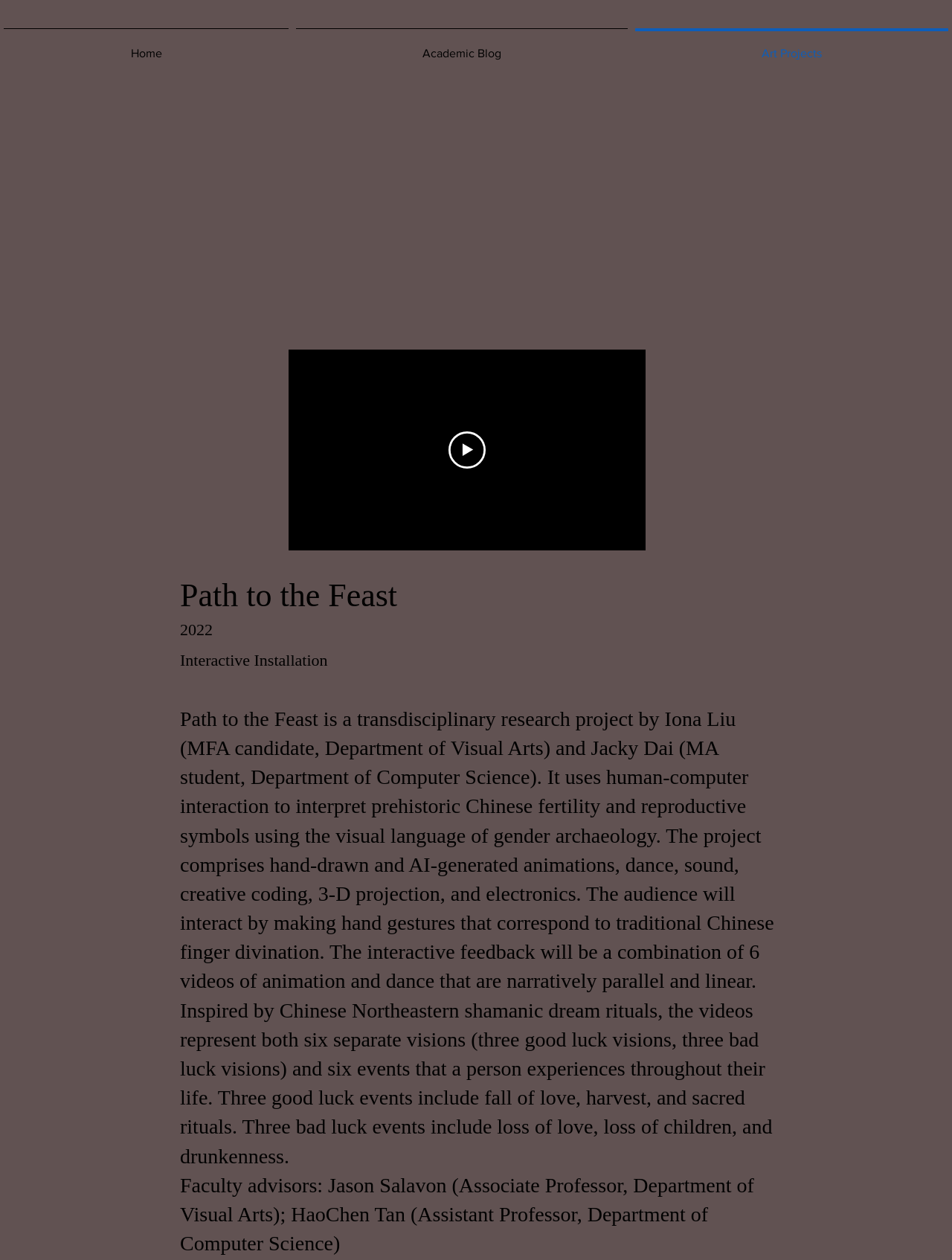What is the purpose of the hand gestures?
Provide a thorough and detailed answer to the question.

Based on the static text element, the audience will interact with the project by making hand gestures that correspond to traditional Chinese finger divination, which will trigger interactive feedback in the form of animation and dance videos.